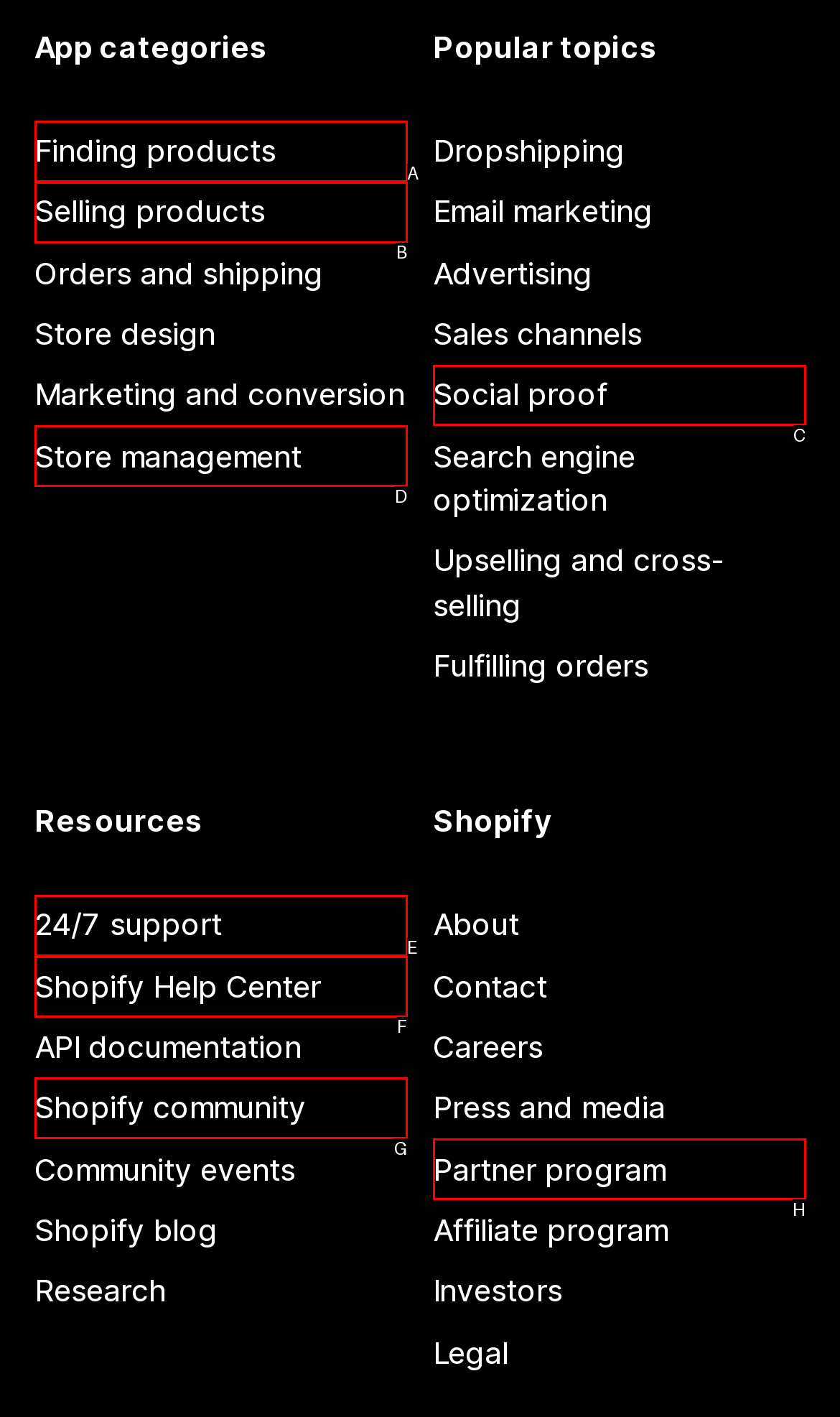Determine which option matches the element description: 24/7 support
Reply with the letter of the appropriate option from the options provided.

E